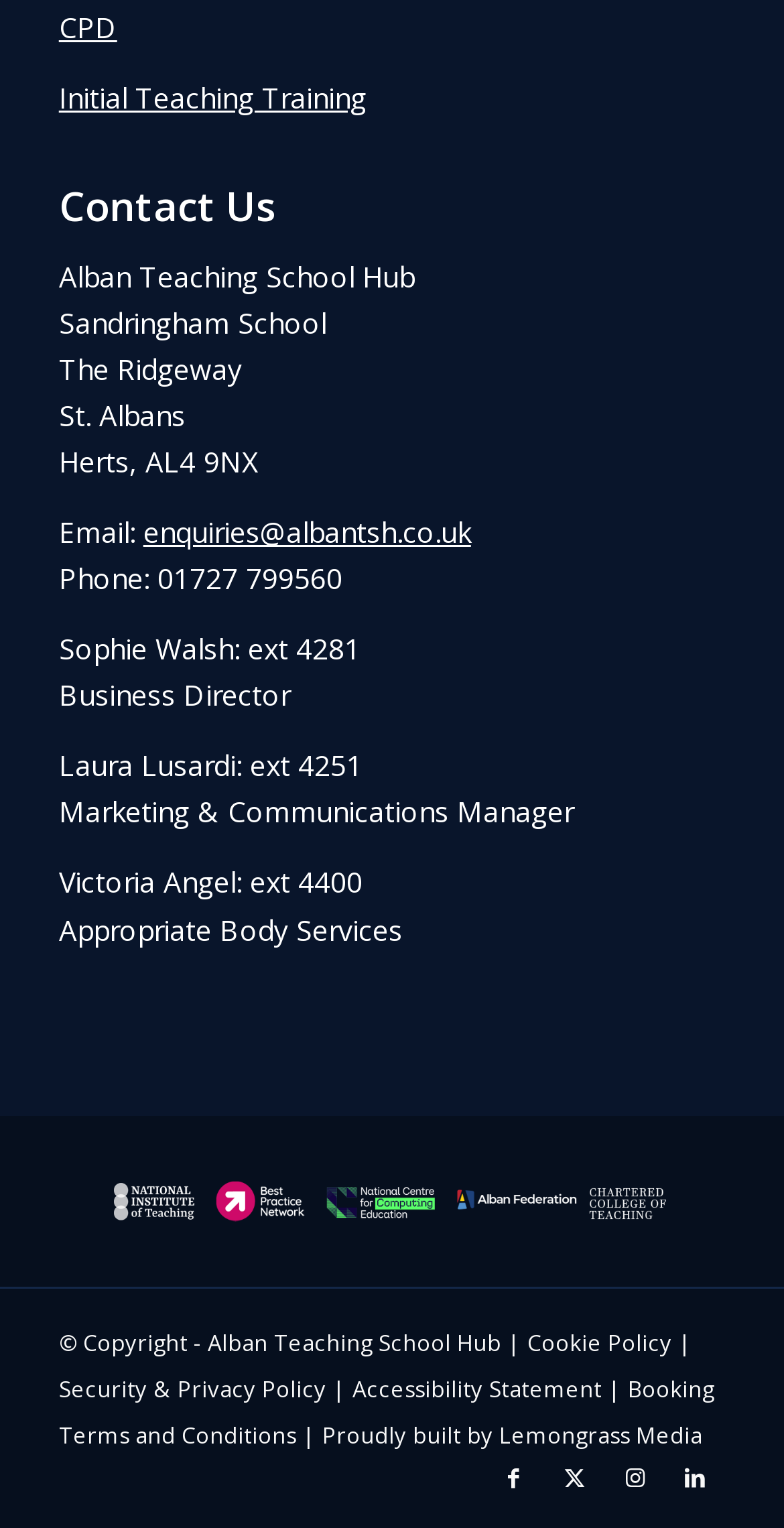Identify the bounding box coordinates for the UI element described by the following text: "京蒙沙源区". Provide the coordinates as four float numbers between 0 and 1, in the format [left, top, right, bottom].

None